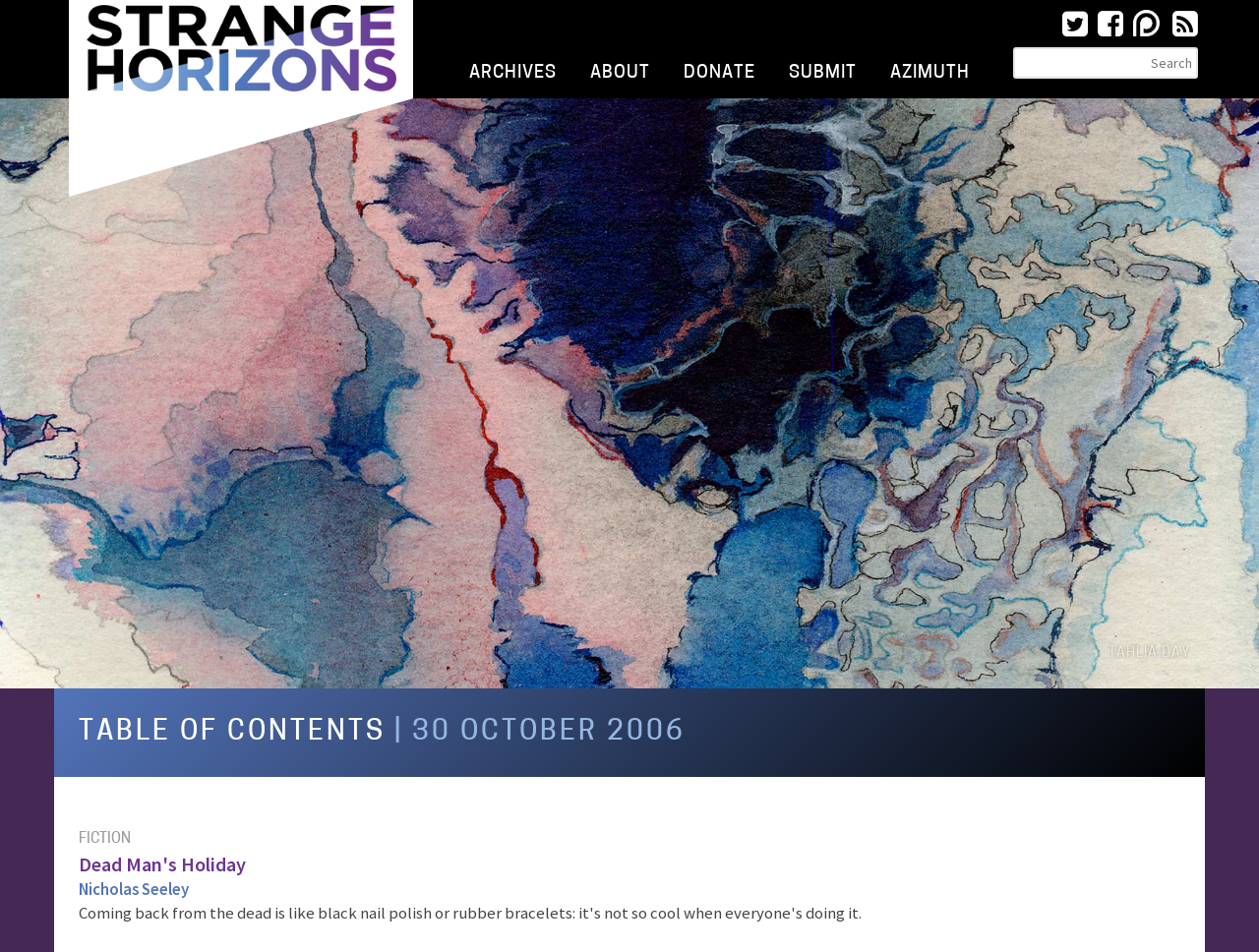What is the purpose of the textbox?
Examine the webpage screenshot and provide an in-depth answer to the question.

I found a textbox with the label 'Search', which implies that the purpose of the textbox is to allow users to search for something on the website.